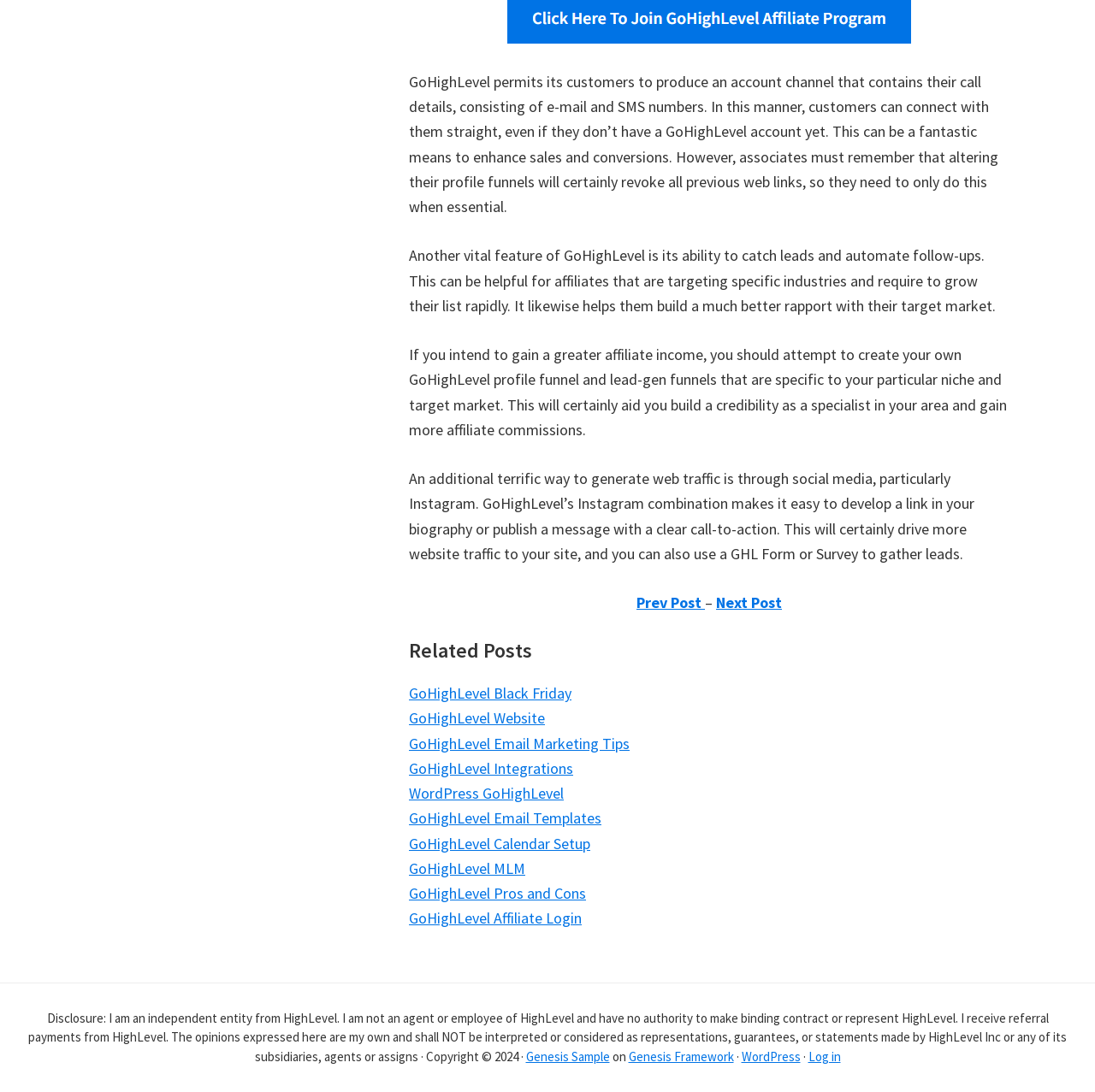Using the information in the image, could you please answer the following question in detail:
How can affiliates generate web traffic?

The webpage suggests that affiliates can generate web traffic through social media, particularly Instagram, by creating a link in their bio or posting a message with a clear call-to-action, which can drive more traffic to their site.